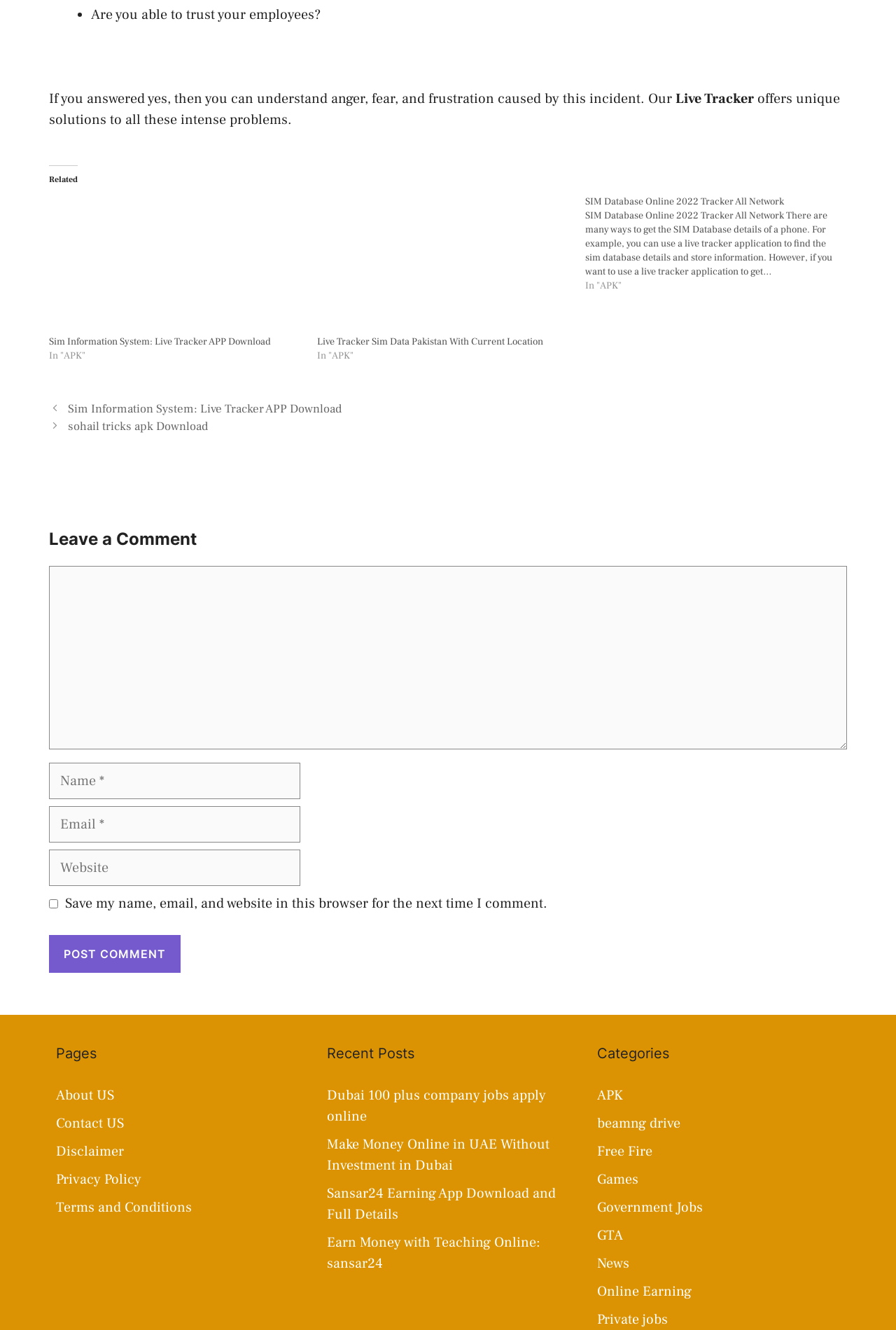Pinpoint the bounding box coordinates of the element to be clicked to execute the instruction: "Visit the 'IHS Engineering360' website".

None